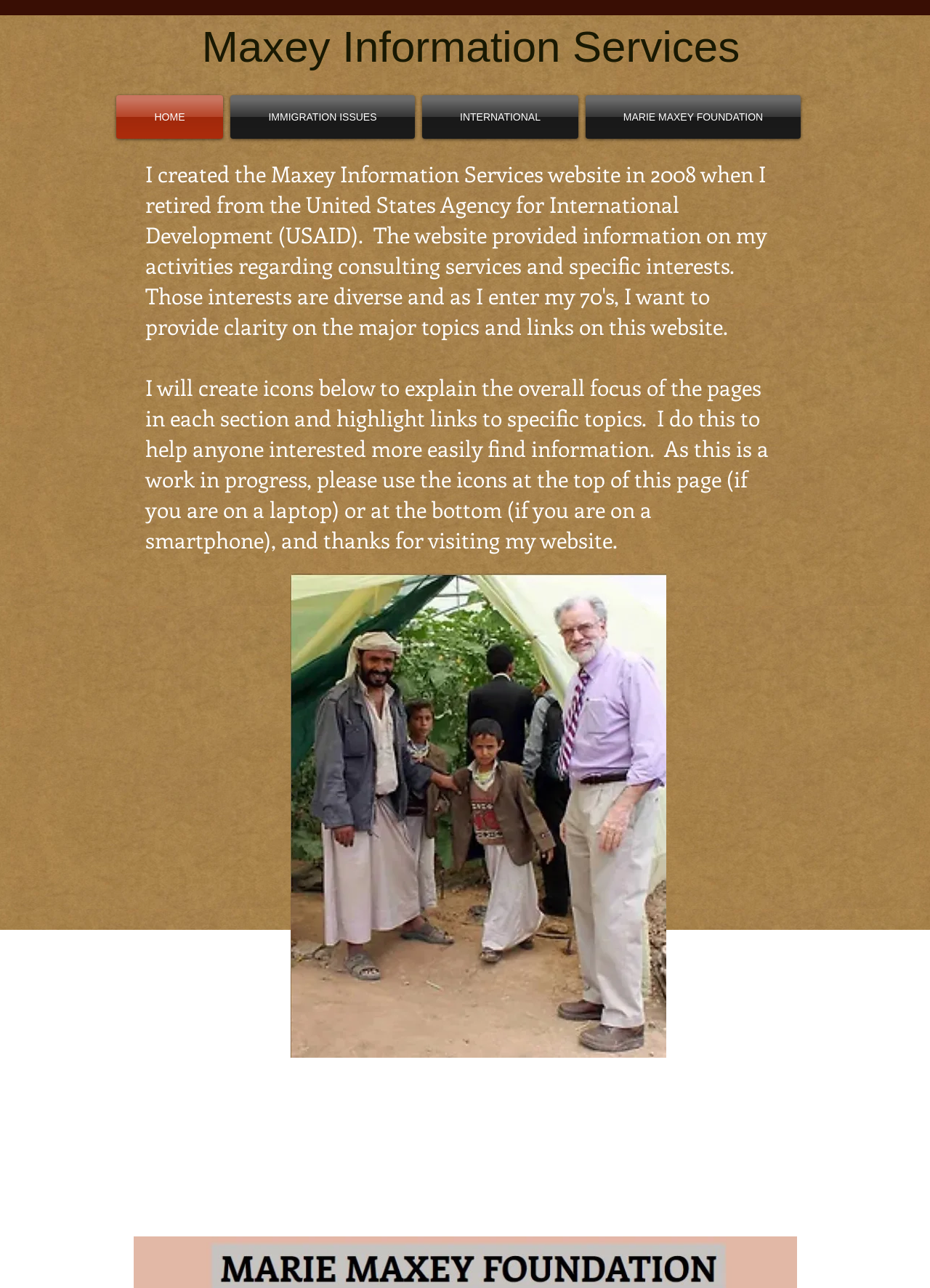What is the name of the foundation mentioned on the webpage?
Answer the question with just one word or phrase using the image.

Marie Maxey Foundation